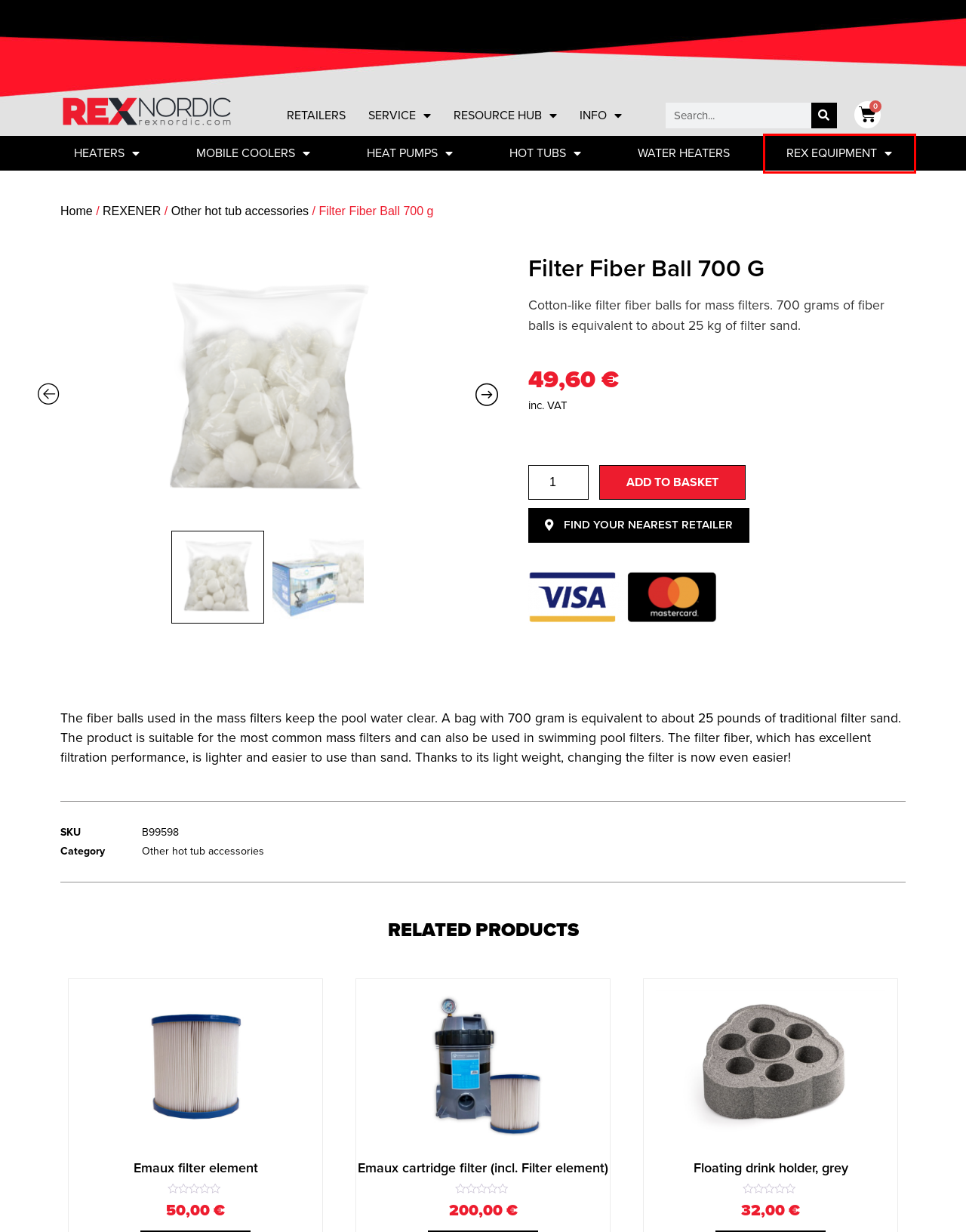Examine the screenshot of the webpage, noting the red bounding box around a UI element. Pick the webpage description that best matches the new page after the element in the red bounding box is clicked. Here are the candidates:
A. Rexener Bio Water Heater - Rex Nordic
B. REXENER Archives - Rex Nordic Group
C. Floating drink holder, grey - Rex Nordic Group
D. Resource Hub - Rex Nordic
E. Rexener Hot Tubs - Rex Nordic
F. Retailers - Rex Nordic
G. Rex Accessories - Rex Nordic
H. Rex Nordic Group - Official site - Rex Nordic

G